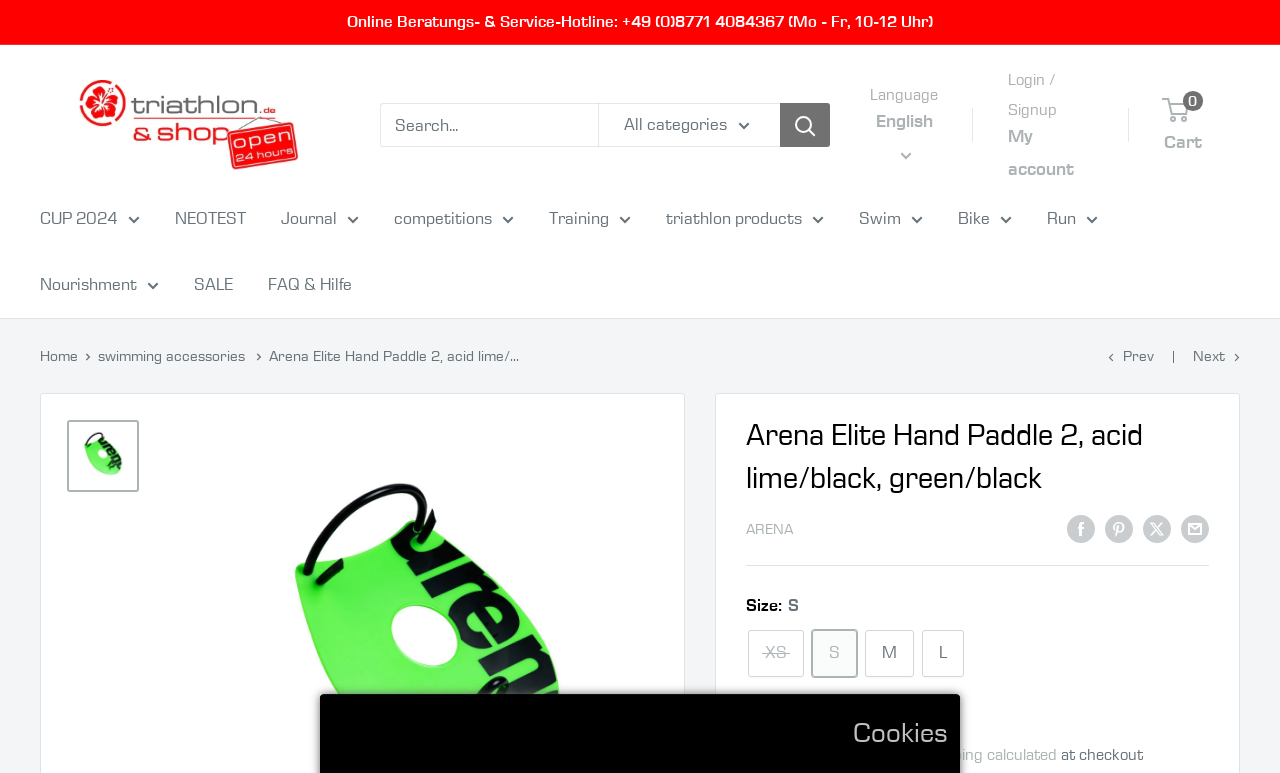Determine the bounding box coordinates of the section to be clicked to follow the instruction: "Go to Bulk Uploading". The coordinates should be given as four float numbers between 0 and 1, formatted as [left, top, right, bottom].

None